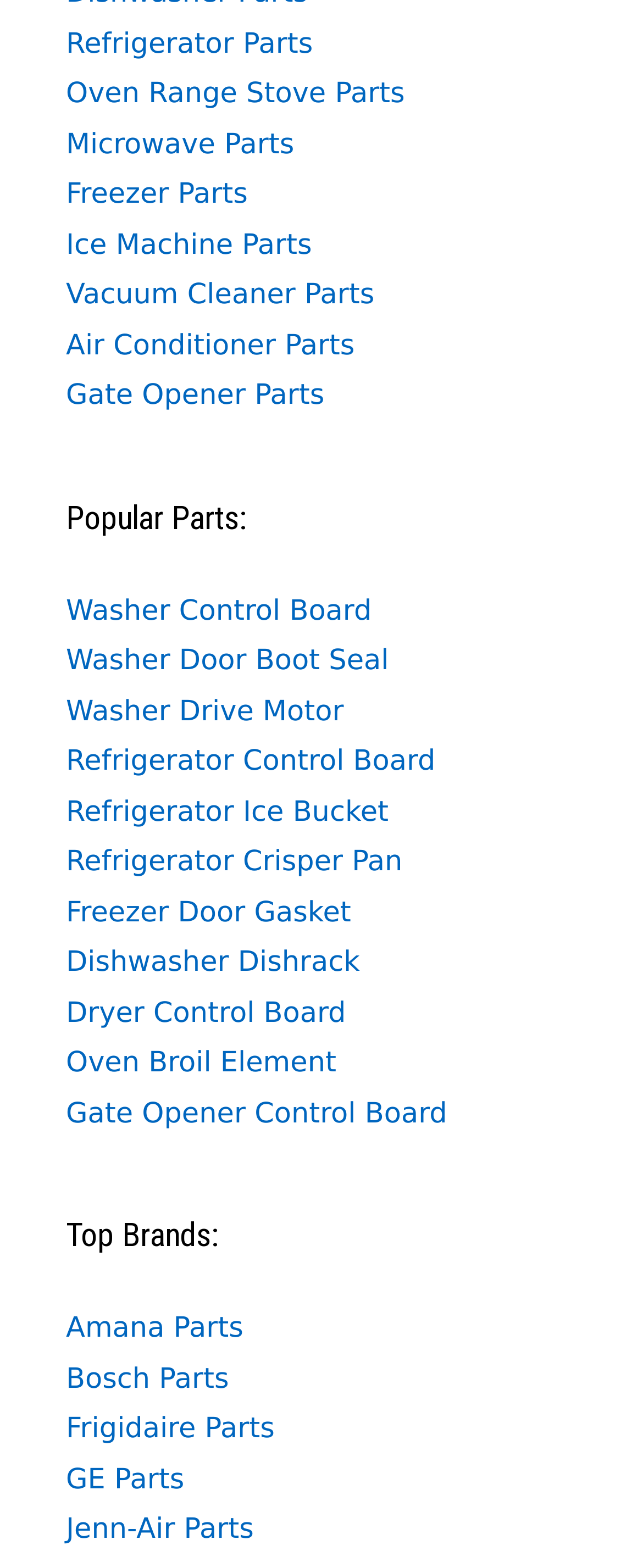Please identify the bounding box coordinates of the element's region that I should click in order to complete the following instruction: "Check out Gate Opener Control Board". The bounding box coordinates consist of four float numbers between 0 and 1, i.e., [left, top, right, bottom].

[0.103, 0.7, 0.695, 0.721]